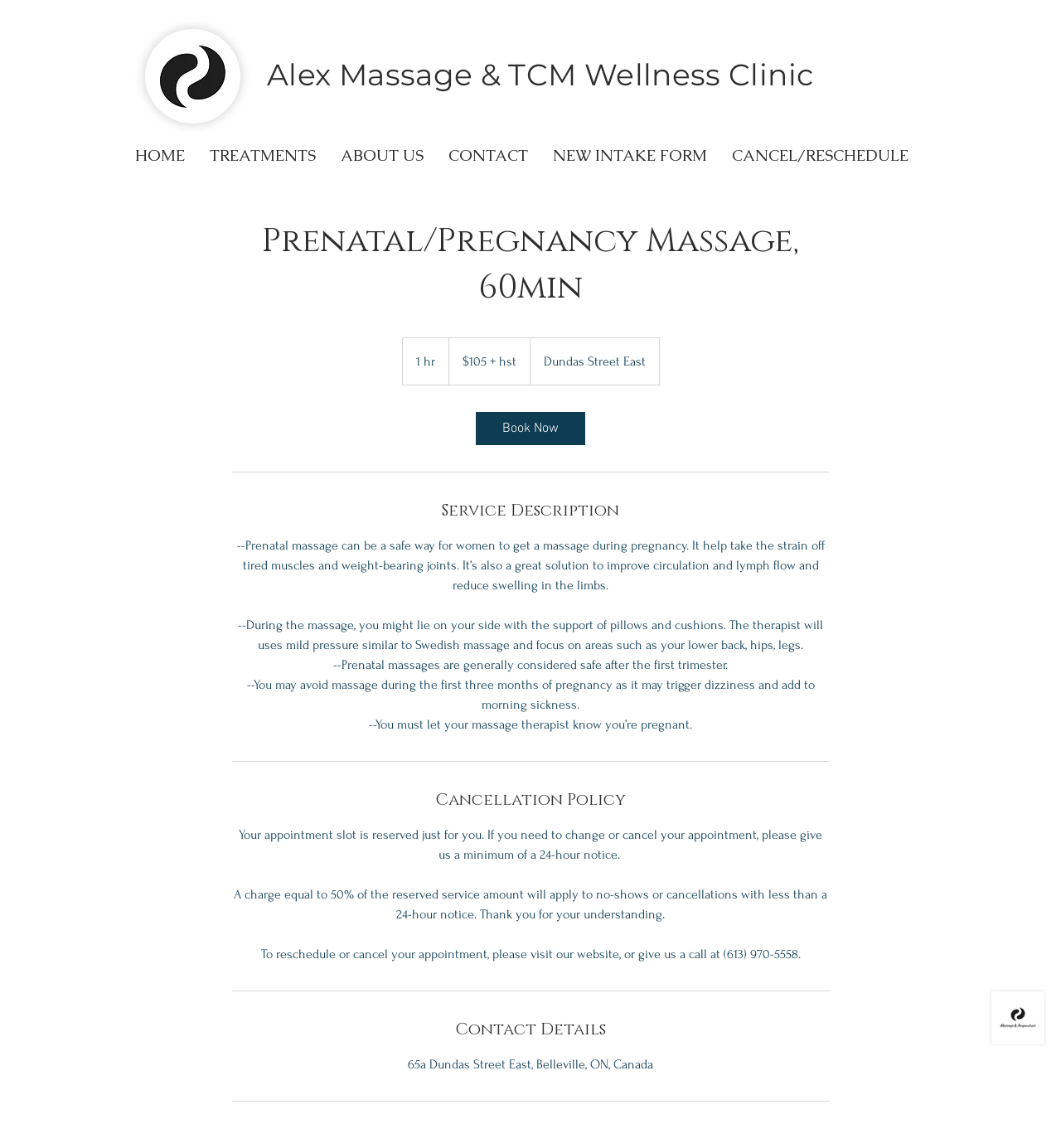What is the location of the massage clinic?
Please provide an in-depth and detailed response to the question.

The location of the massage clinic can be found in the service description section, where it is listed as 'Dundas Street East'. This is likely the address of the clinic where the massage service is provided.